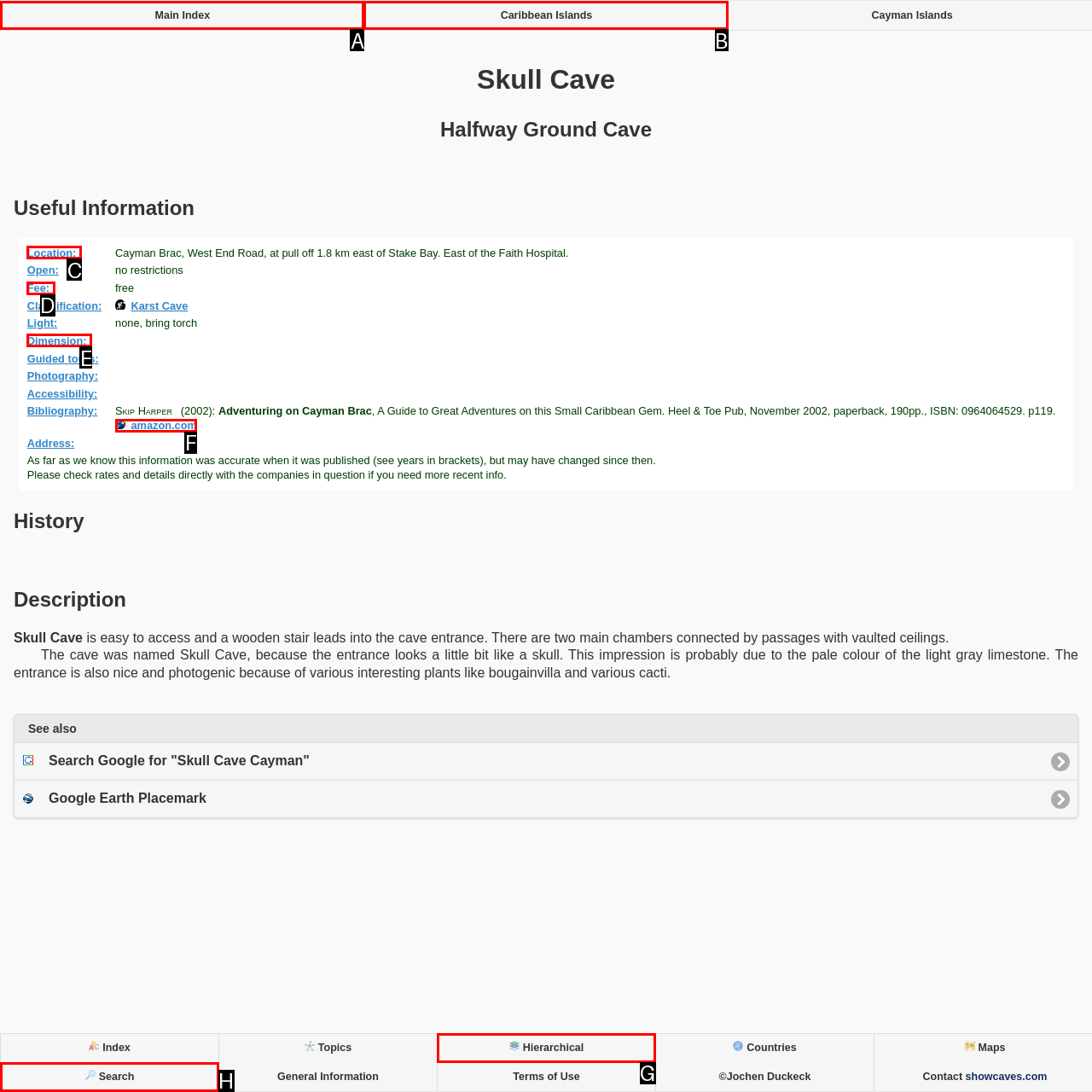Choose the option that matches the following description: Hierarchical
Answer with the letter of the correct option.

G